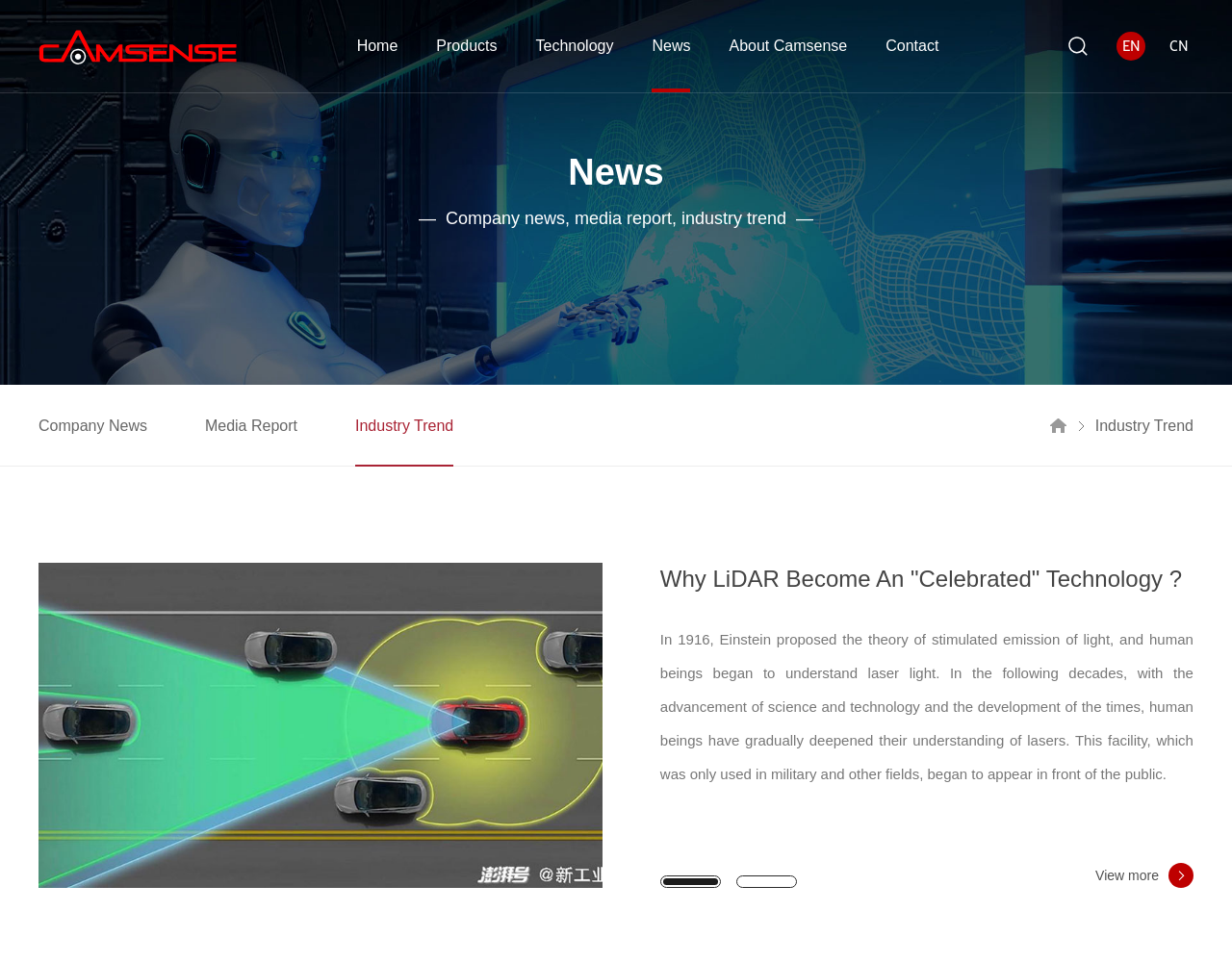What is the main topic of the webpage?
Please give a detailed and thorough answer to the question, covering all relevant points.

The main topic of the webpage is Industry Trend because the heading 'News' and the links 'Company News', 'Media Report', 'Industry Trend' suggest that the webpage is discussing news and trends in an industry, and the detailed text about laser light and its development also supports this topic.